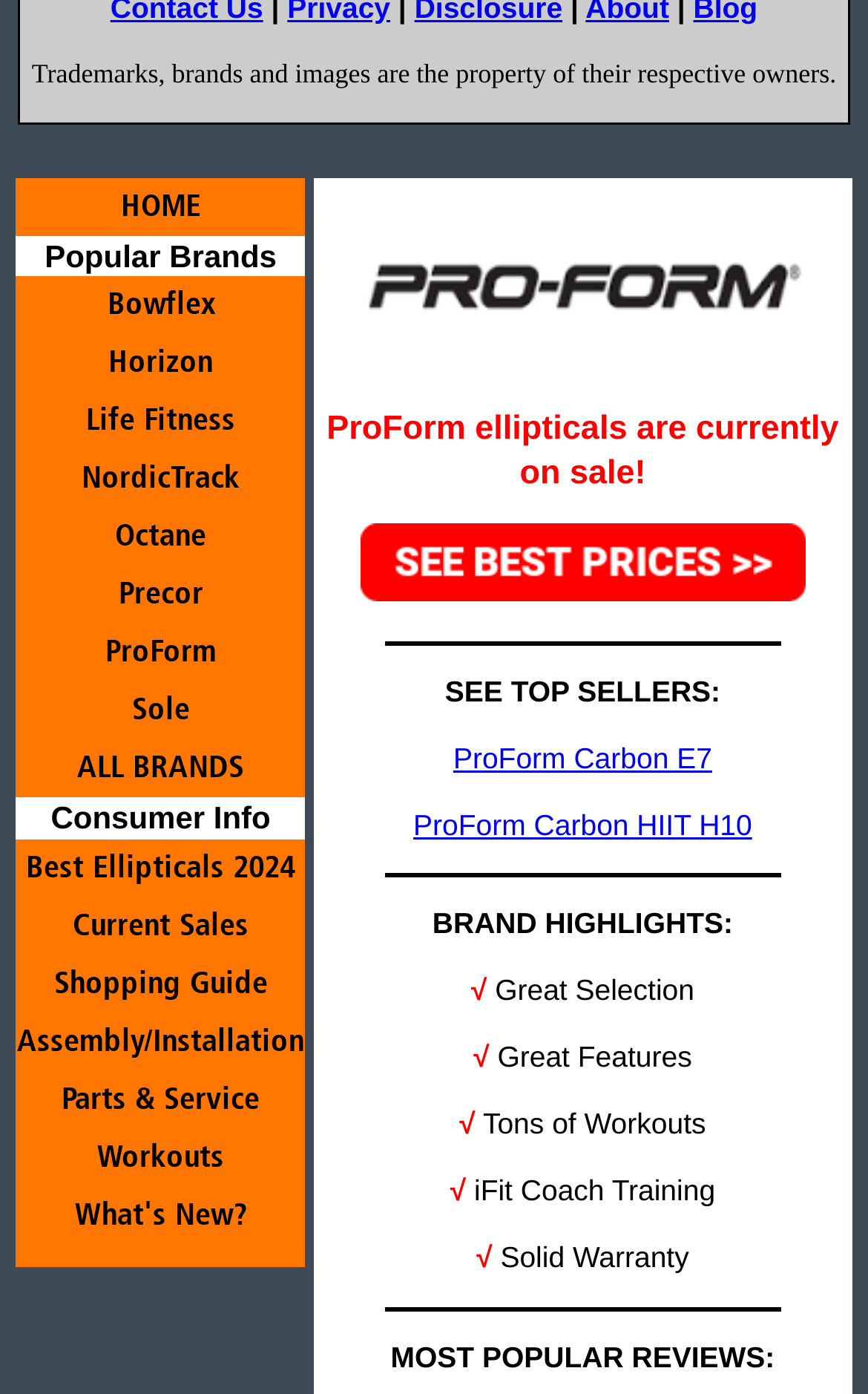How many top sellers are listed on the webpage?
Please interpret the details in the image and answer the question thoroughly.

Under the 'SEE TOP SELLERS:' heading, I found two links: 'ProForm Carbon E7' and 'ProForm Carbon HIIT H10', which suggests that there are two top sellers listed on the webpage.